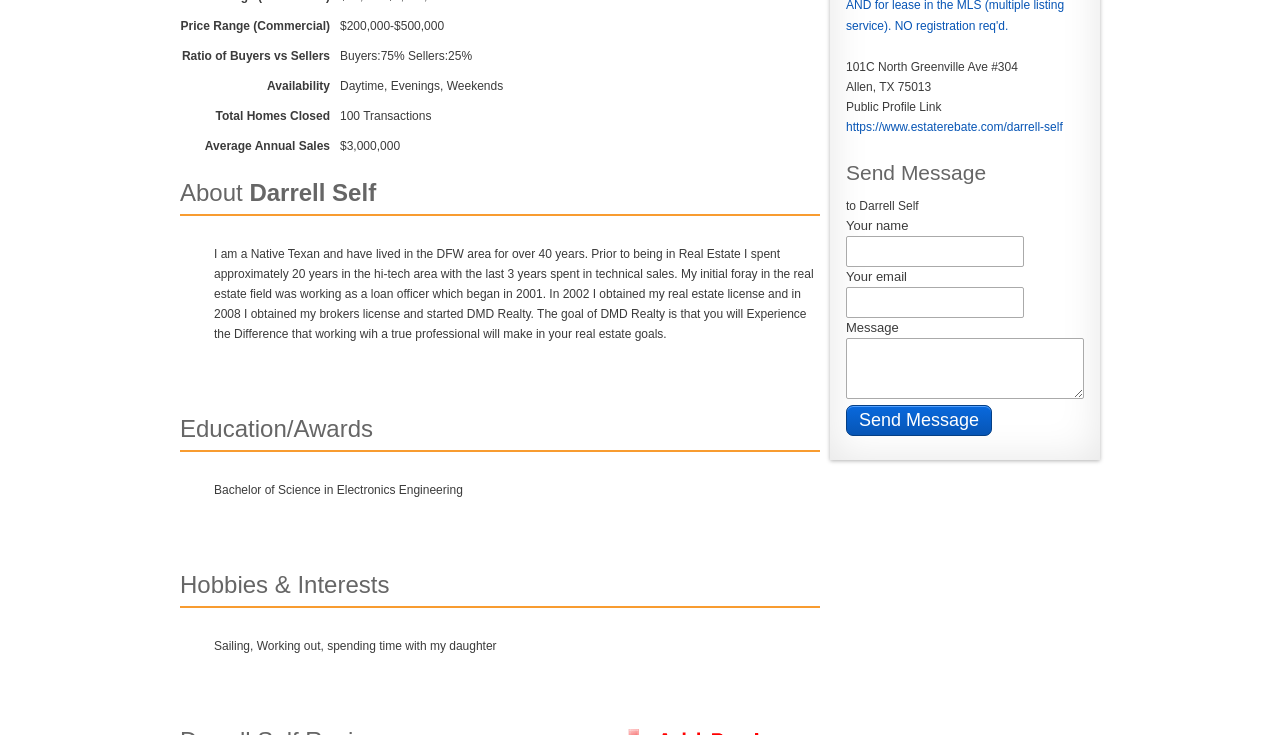Provide the bounding box coordinates for the specified HTML element described in this description: "parent_node: Message name="ctl00$ctl00$cphRootMain$cphContent$AgentProfileView1$txtMessage"". The coordinates should be four float numbers ranging from 0 to 1, in the format [left, top, right, bottom].

[0.661, 0.461, 0.847, 0.544]